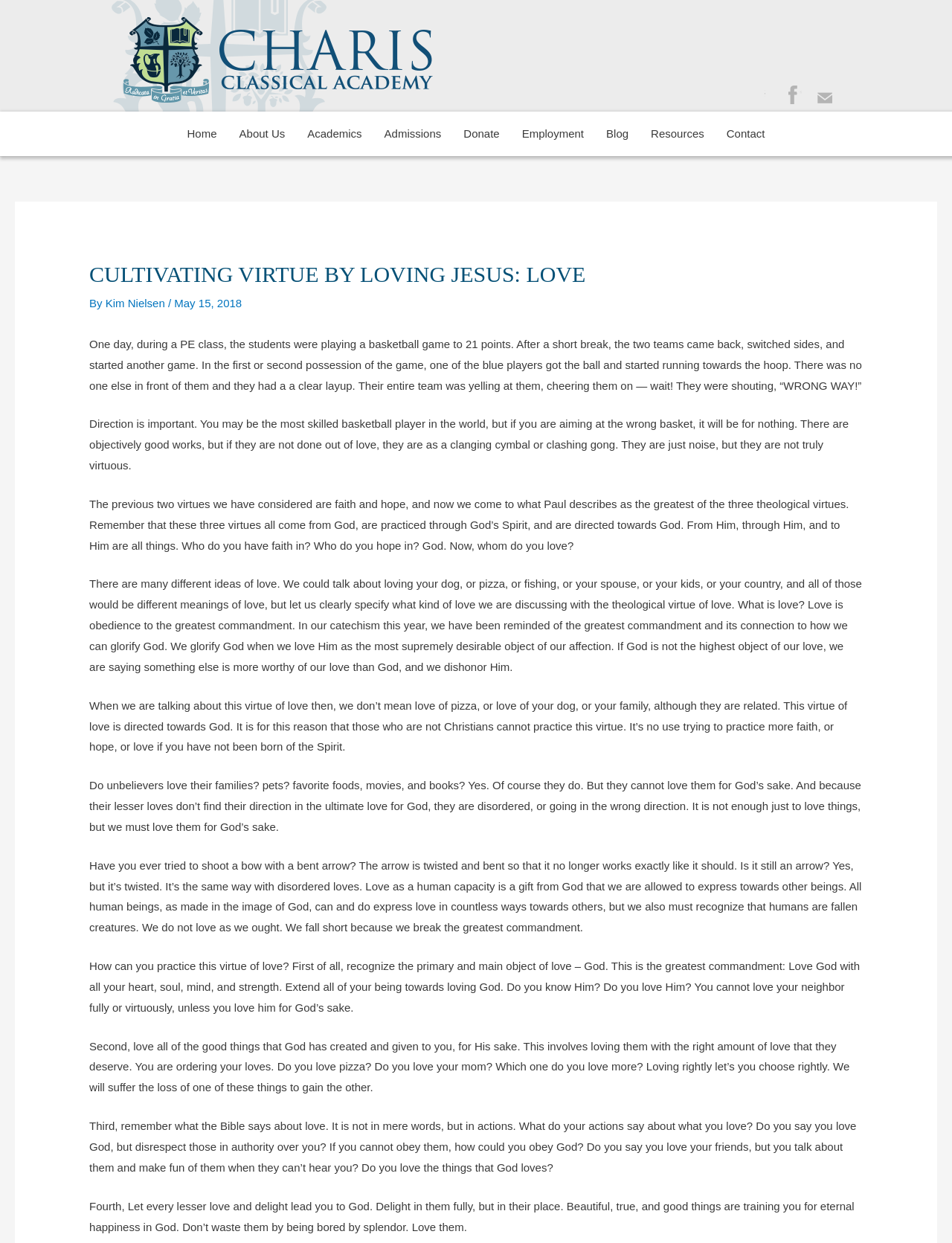Please find and report the primary heading text from the webpage.

CULTIVATING VIRTUE BY LOVING JESUS: LOVE